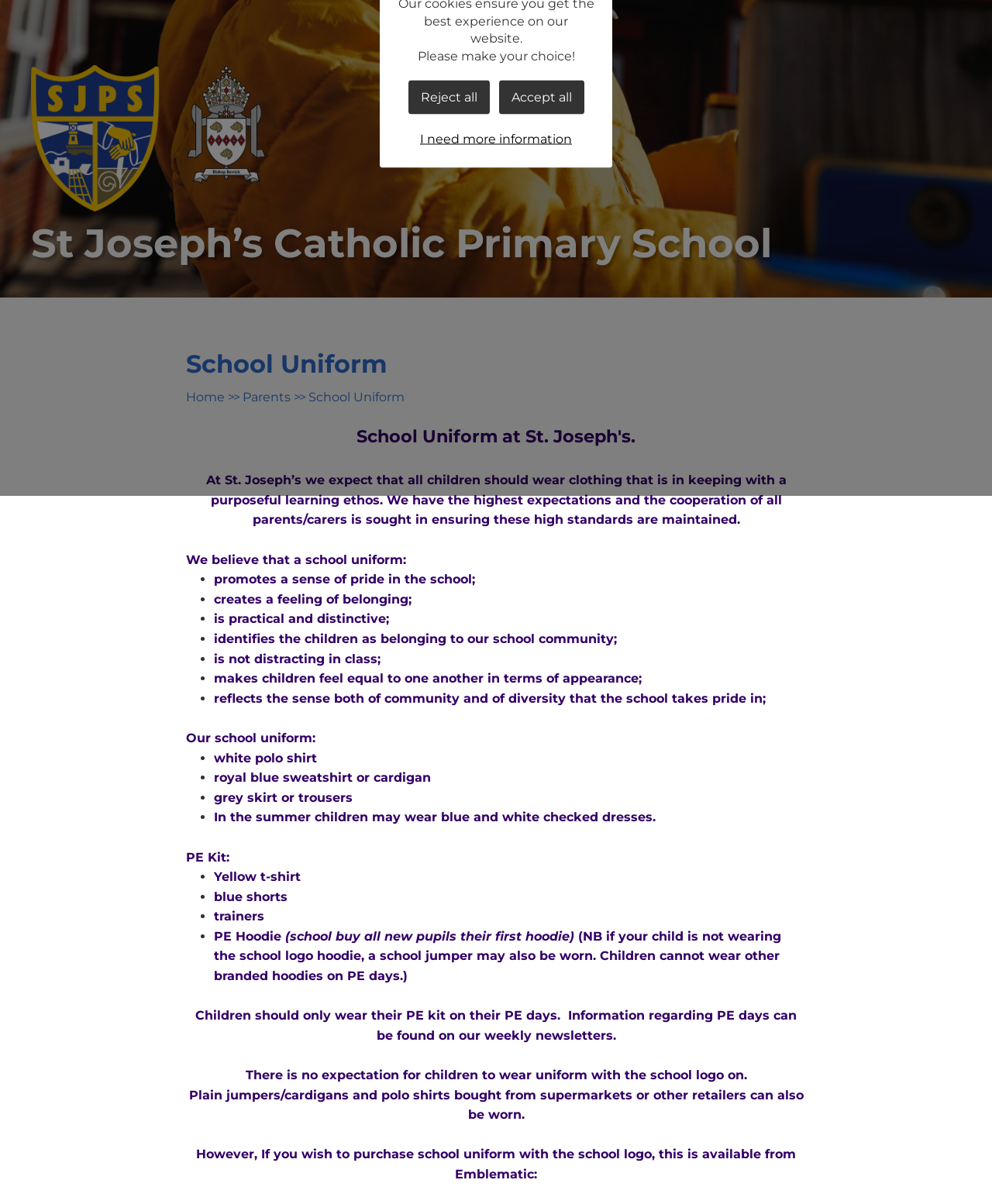Using the given element description, provide the bounding box coordinates (top-left x, top-left y, bottom-right x, bottom-right y) for the corresponding UI element in the screenshot: Home

[0.188, 0.324, 0.227, 0.336]